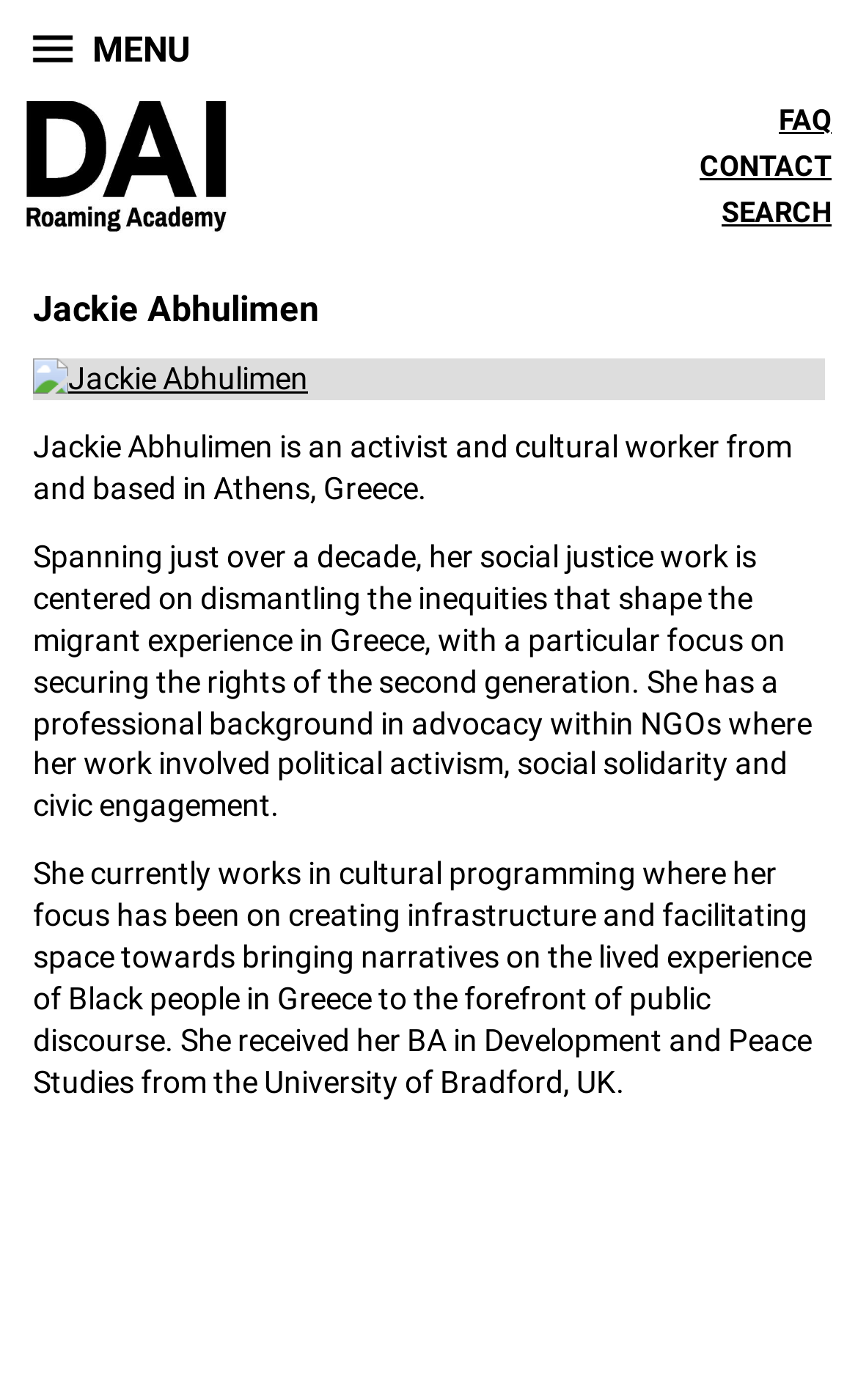Describe the webpage in detail, including text, images, and layout.

The webpage is about Jackie Abhulimen, an activist and cultural worker based in Athens, Greece. At the top left corner, there is a link to a menu, and next to it, a DAI logo image with a link. Below these elements, there is a large heading with Jackie Abhulimen's name, which is also a link. To the right of the heading, there is an image of Jackie Abhulimen.

Below the heading and image, there is a paragraph of text that describes Jackie Abhulimen's work as an activist, focusing on dismantling inequities that shape the migrant experience in Greece. The text also mentions her professional background in advocacy and her current work in cultural programming.

Further down, there is another paragraph of text that provides more details about Jackie Abhulimen's work in cultural programming, including creating infrastructure and facilitating space to bring narratives on the lived experience of Black people in Greece to the forefront of public discourse. The text also mentions her educational background, having received a BA in Development and Peace Studies from the University of Bradford, UK.

At the top right corner, there are three links: FAQ, CONTACT, and SEARCH.